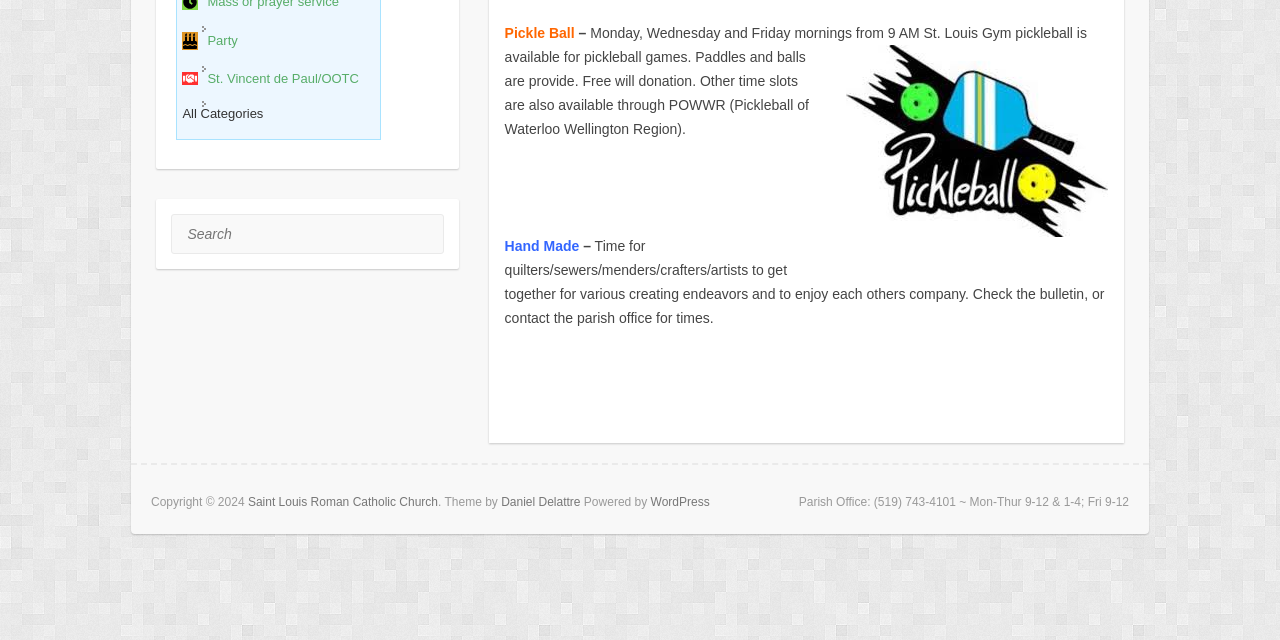Determine the bounding box coordinates in the format (top-left x, top-left y, bottom-right x, bottom-right y). Ensure all values are floating point numbers between 0 and 1. Identify the bounding box of the UI element described by: PartyParty

[0.143, 0.049, 0.293, 0.078]